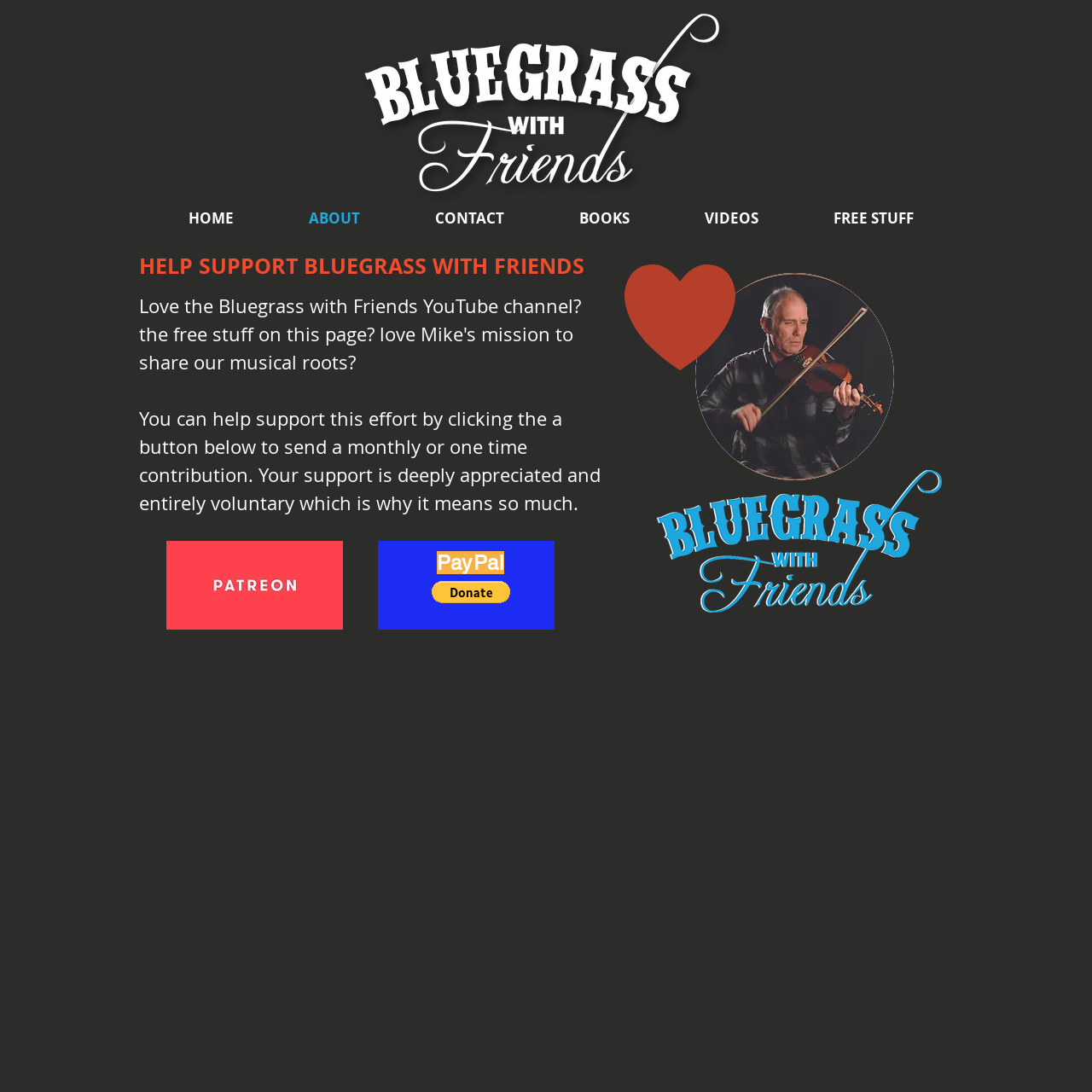Given the description "HOME", provide the bounding box coordinates of the corresponding UI element.

[0.149, 0.189, 0.237, 0.211]